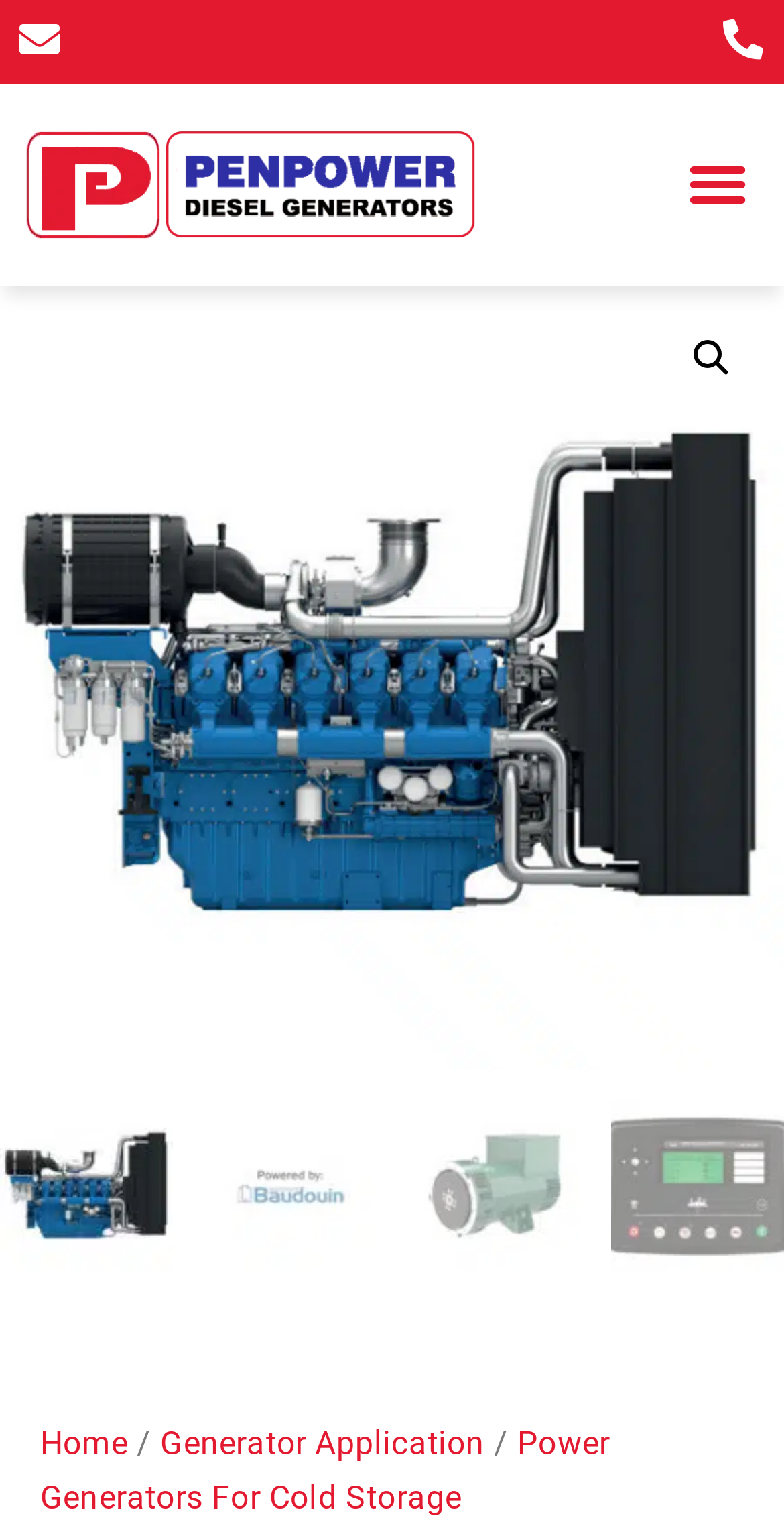Your task is to extract the text of the main heading from the webpage.

Baudoin Generator 900KVA